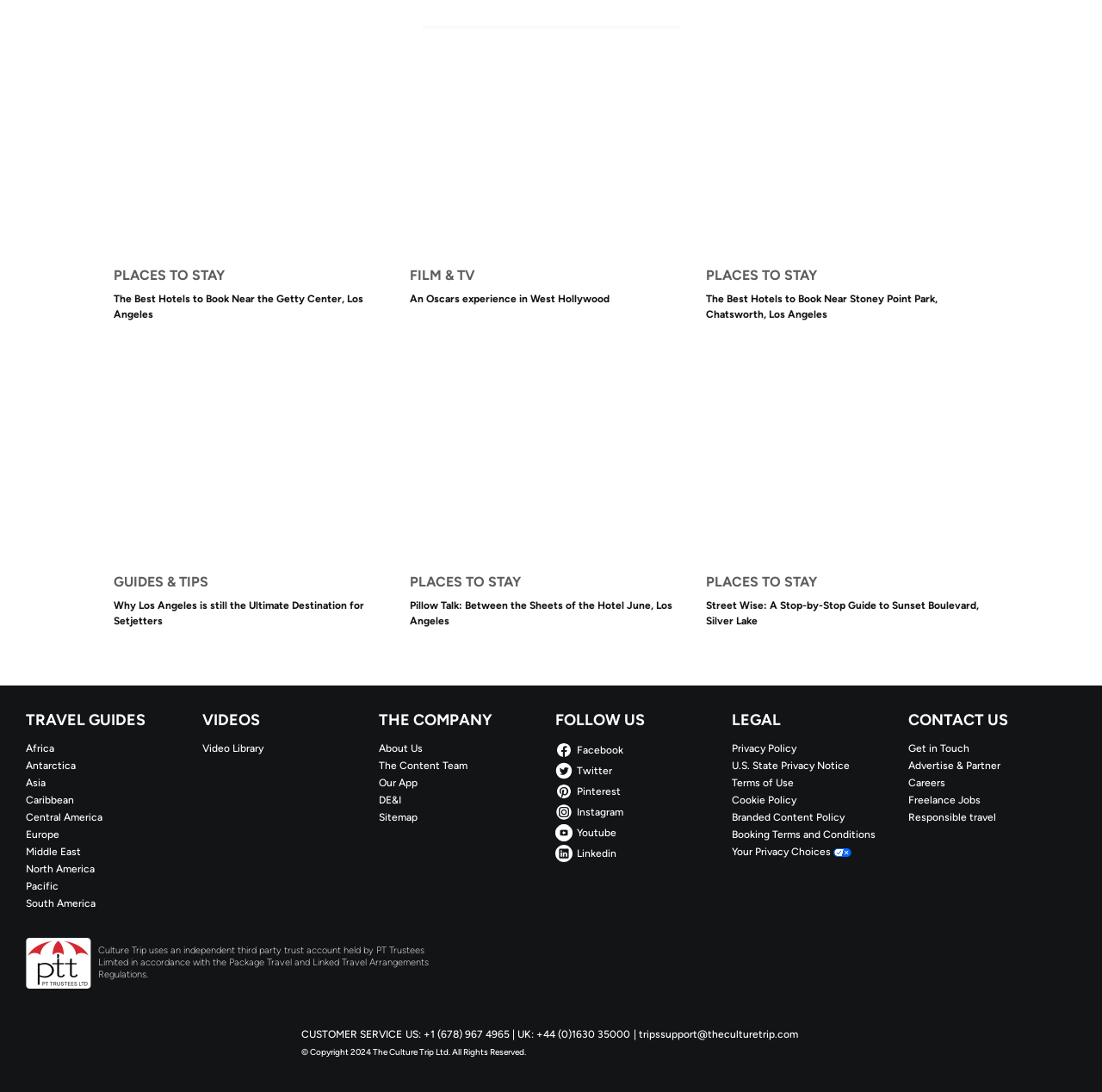Highlight the bounding box coordinates of the element that should be clicked to carry out the following instruction: "Get in touch with the company". The coordinates must be given as four float numbers ranging from 0 to 1, i.e., [left, top, right, bottom].

[0.824, 0.679, 0.977, 0.691]